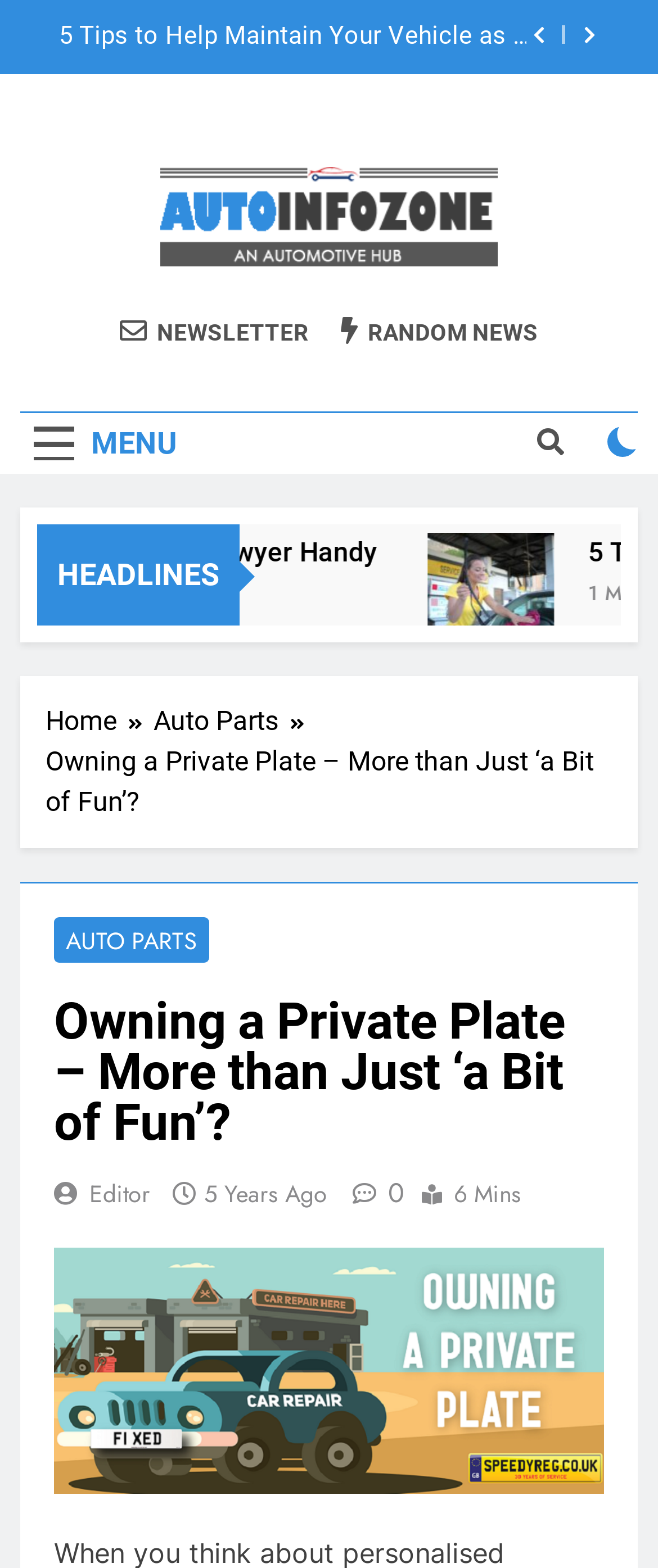Illustrate the webpage's structure and main components comprehensively.

This webpage appears to be an article about owning a private plate, with a focus on the aspect of personalization. At the top right corner, there are two buttons with icons, likely for navigation or social media. Below these buttons, there is a logo of "autoinfologo" with an image. 

To the left of the logo, there are two links: "5 Tips to Help Maintain Your Vehicle as a New Car Owner" and a newsletter link. On the opposite side, there are two more links: "RANDOM NEWS" and a button labeled "MENU". 

Further down, there is a section labeled "HEADLINES" with a figure and a link to an article titled "Maintain Your Vehicle as a New Car Owner" accompanied by an image. Below this, there is a link to an article with a timestamp "1 Month Ago". 

The main content of the webpage is an article titled "Owning a Private Plate – More than Just ‘a Bit of Fun’?" which has a header with links to "AUTO PARTS" and the editor's name. The article also includes a timestamp "5 Years Ago" and an image related to the topic. The article's content is not explicitly stated, but it seems to discuss the personalized aspect of private plates, as hinted by the meta description.